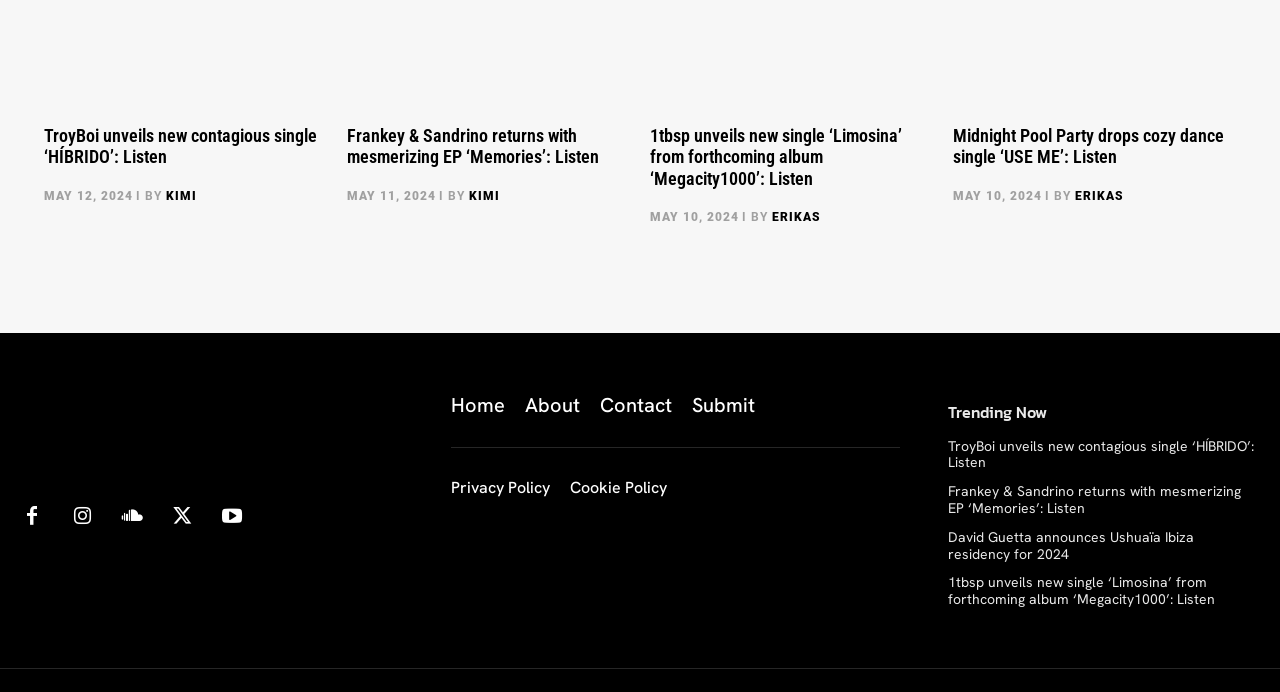Identify the bounding box coordinates of the section that should be clicked to achieve the task described: "Go to the 'About' page".

[0.41, 0.569, 0.453, 0.603]